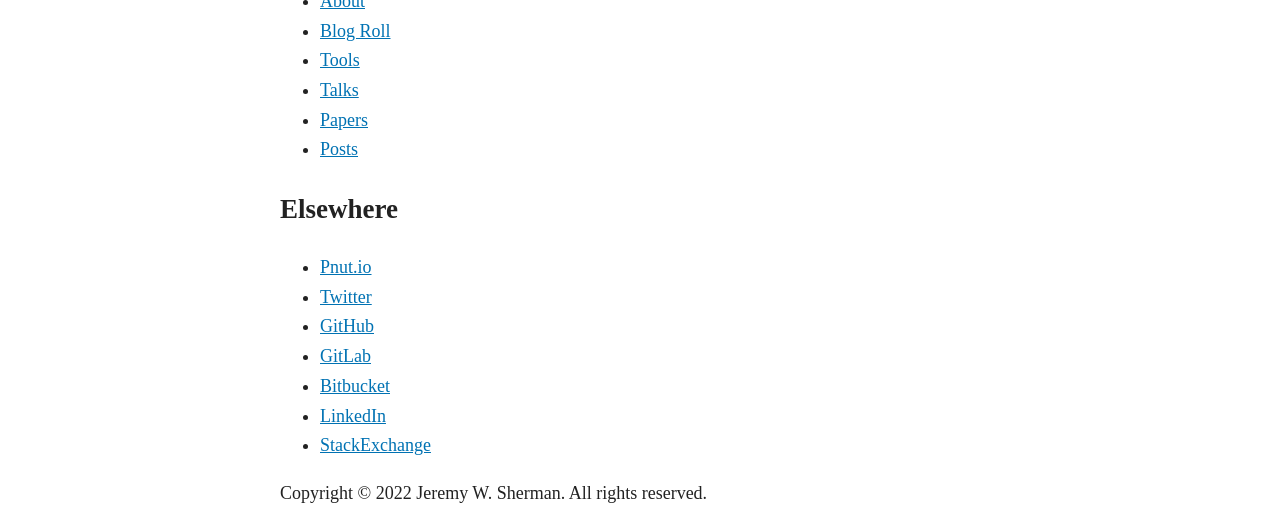Identify and provide the bounding box for the element described by: "Blog Roll".

[0.25, 0.019, 0.305, 0.058]